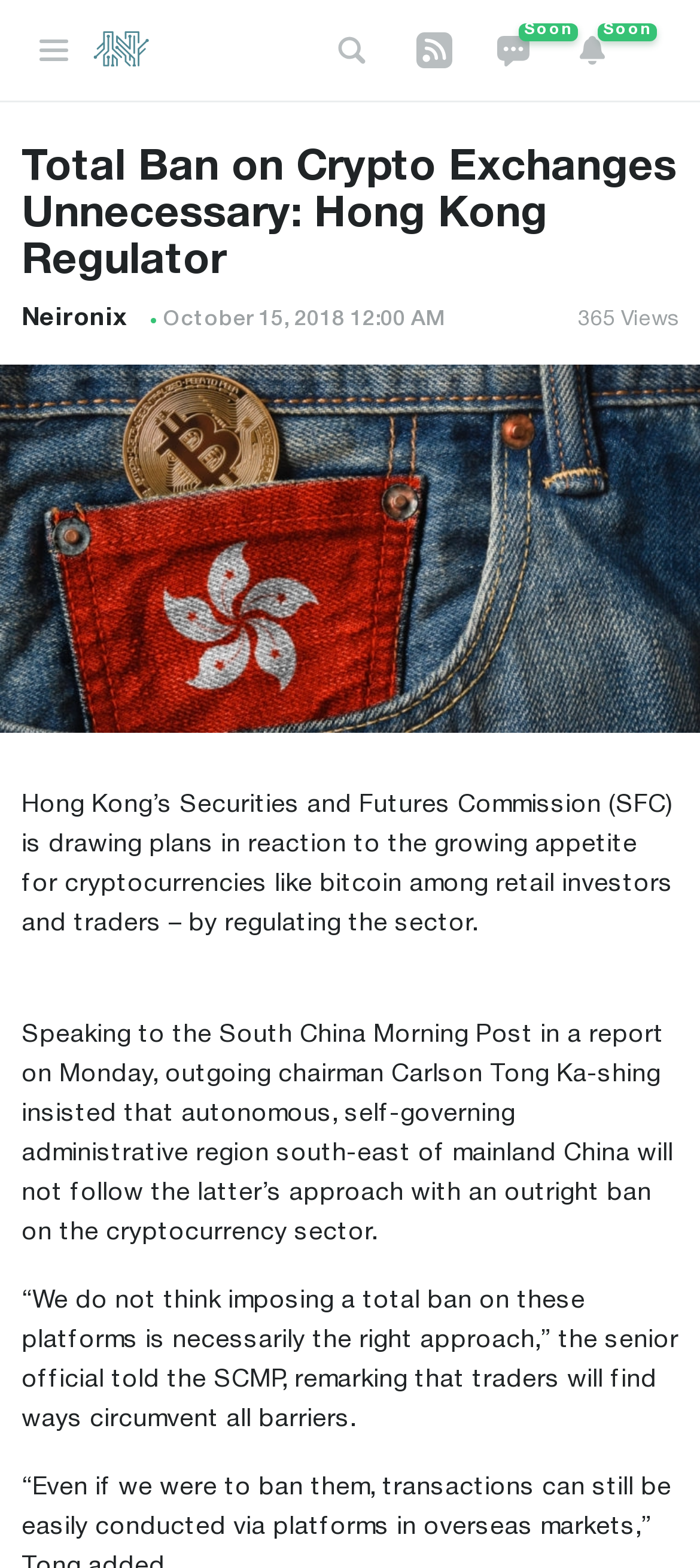What is the approach of mainland China towards the cryptocurrency sector?
Answer the question with a single word or phrase by looking at the picture.

Outright ban